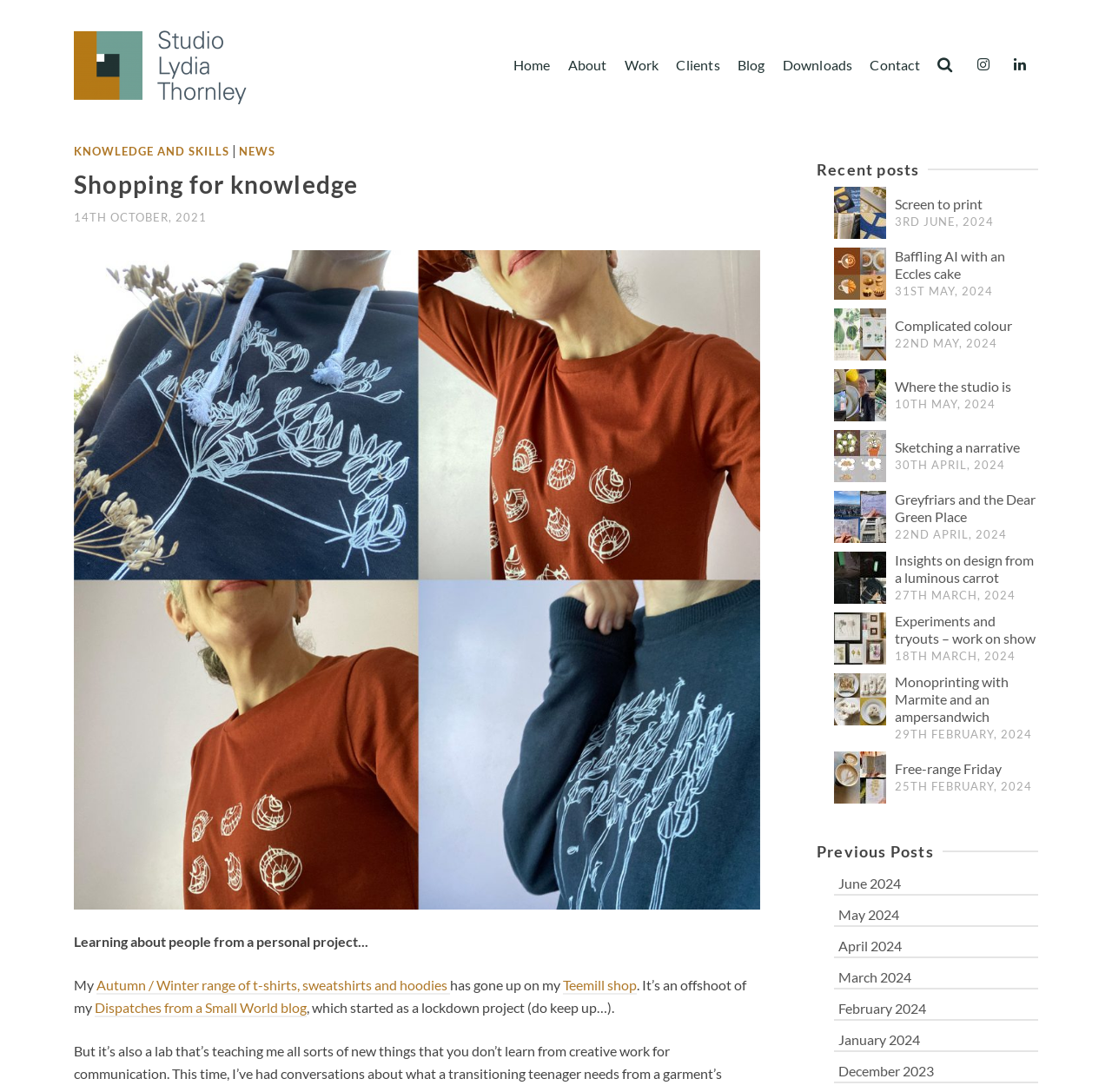Please find the bounding box for the UI component described as follows: "Where the studio is".

[0.805, 0.346, 0.909, 0.361]